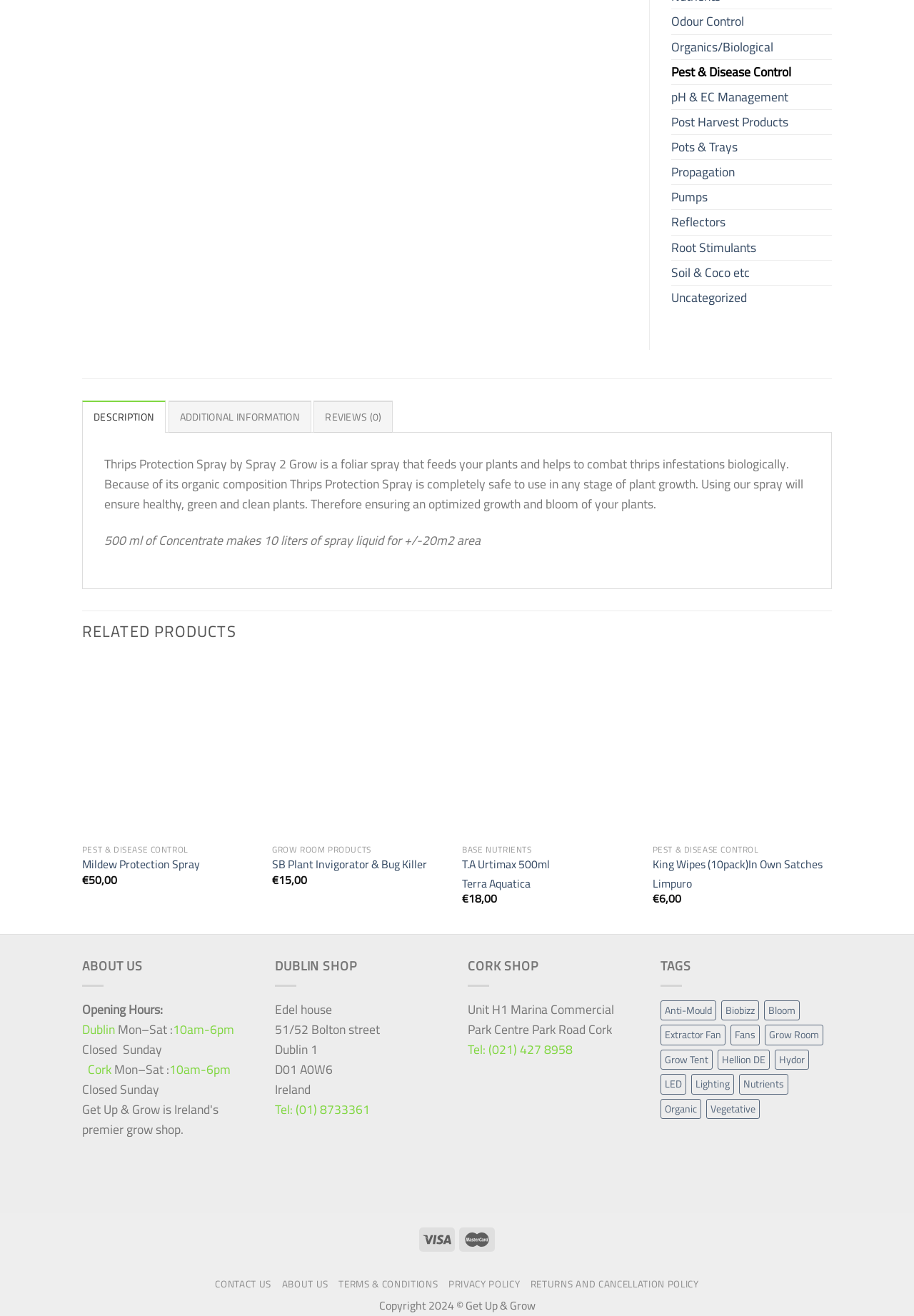Utilize the details in the image to thoroughly answer the following question: How many products are from Biobizz?

The answer is obtained from the link 'Biobizz (6 products)' which is located in the TAGS section.